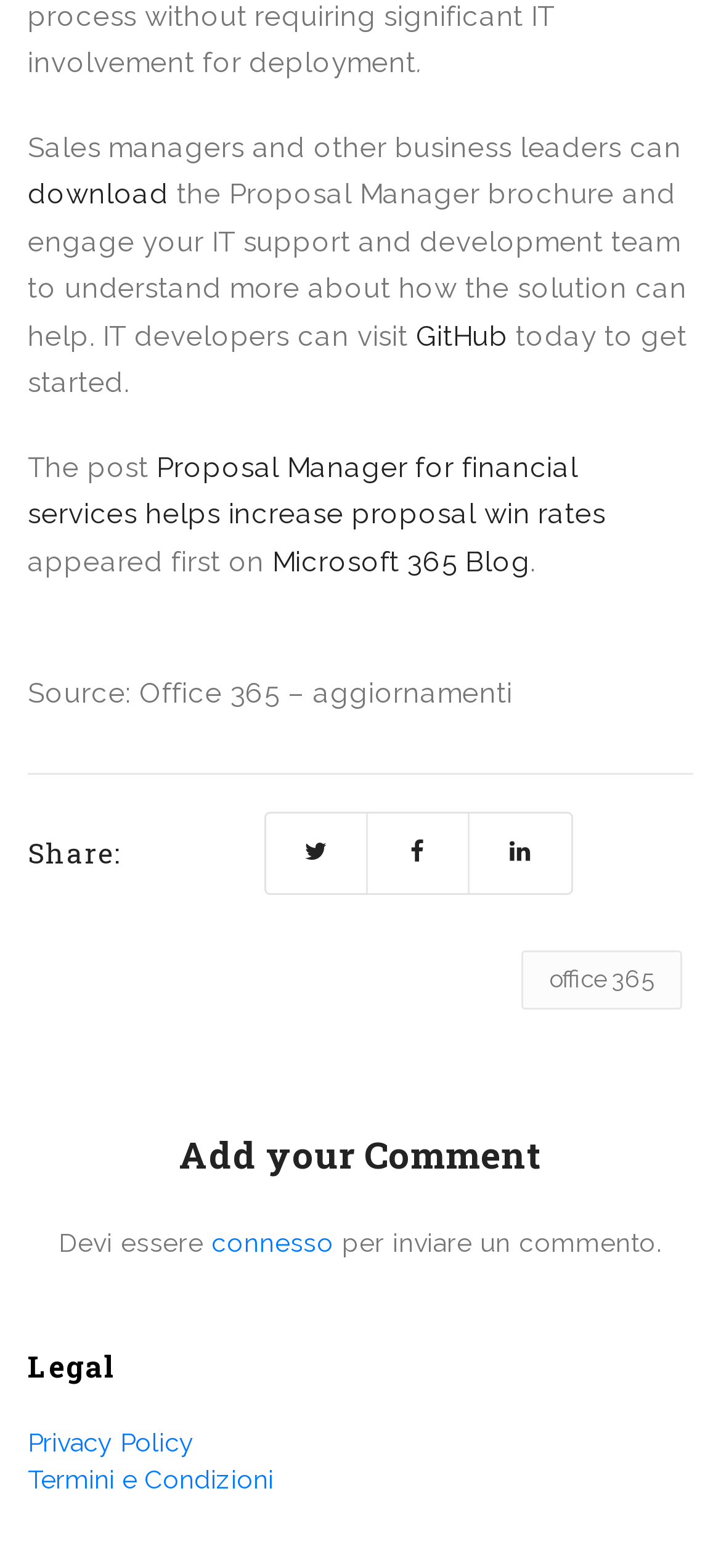Please determine the bounding box coordinates, formatted as (top-left x, top-left y, bottom-right x, bottom-right y), with all values as floating point numbers between 0 and 1. Identify the bounding box of the region described as: title="Share On Facebook"

[0.509, 0.519, 0.65, 0.569]